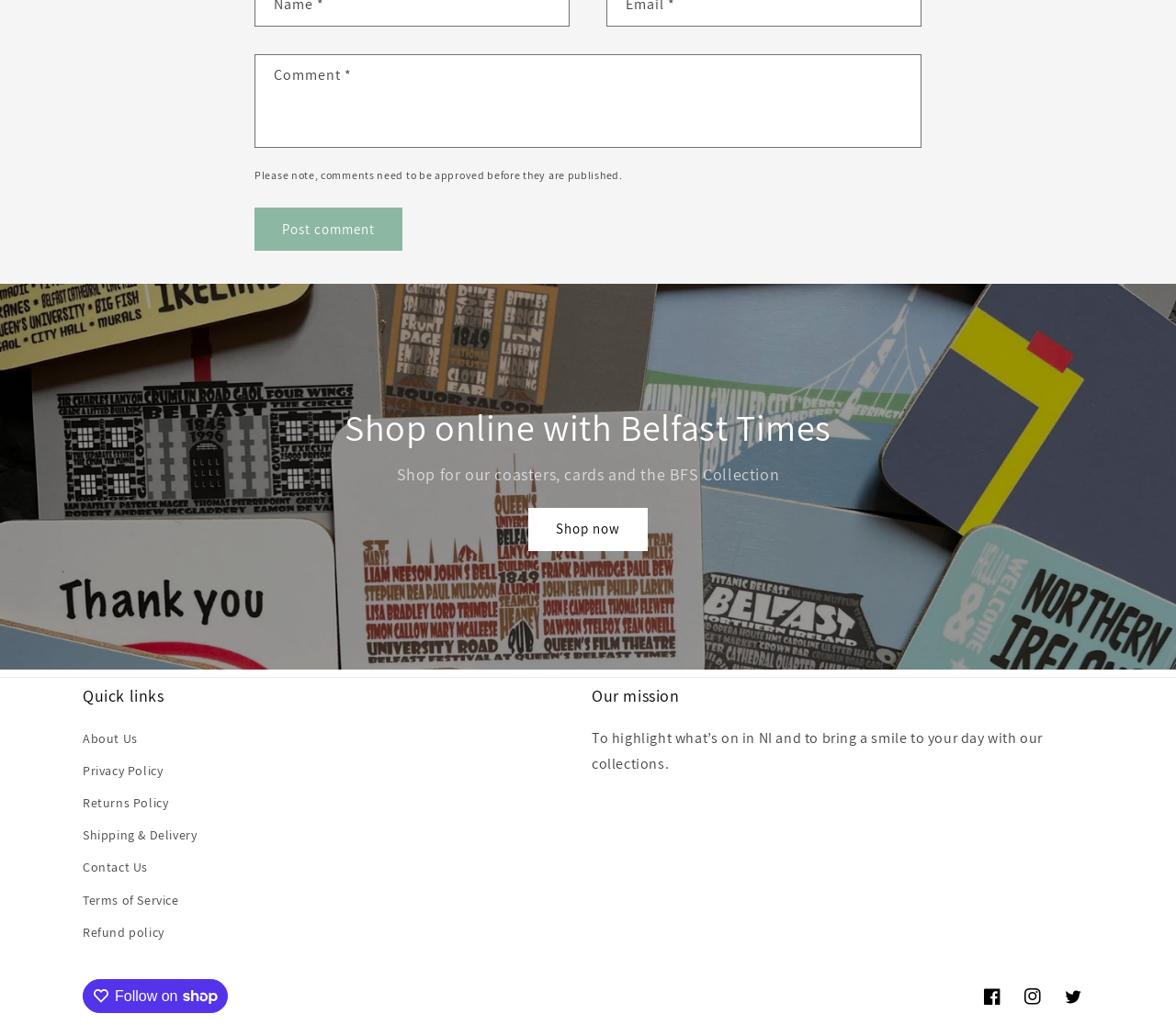Pinpoint the bounding box coordinates of the clickable area necessary to execute the following instruction: "Shop now". The coordinates should be given as four float numbers between 0 and 1, namely [left, top, right, bottom].

[0.449, 0.495, 0.551, 0.538]